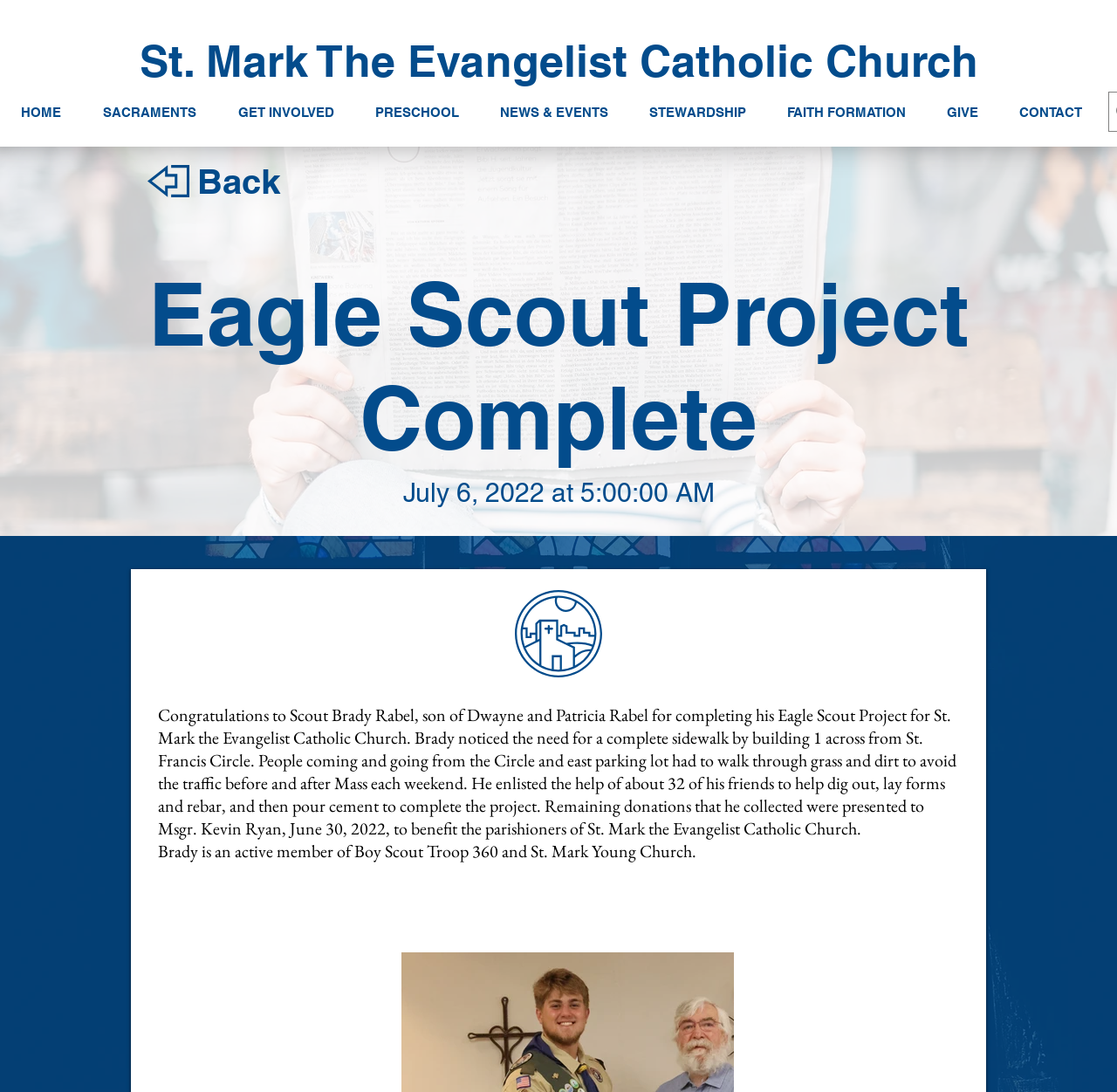Identify the bounding box for the UI element specified in this description: "STEWARDSHIP". The coordinates must be four float numbers between 0 and 1, formatted as [left, top, right, bottom].

[0.562, 0.085, 0.686, 0.121]